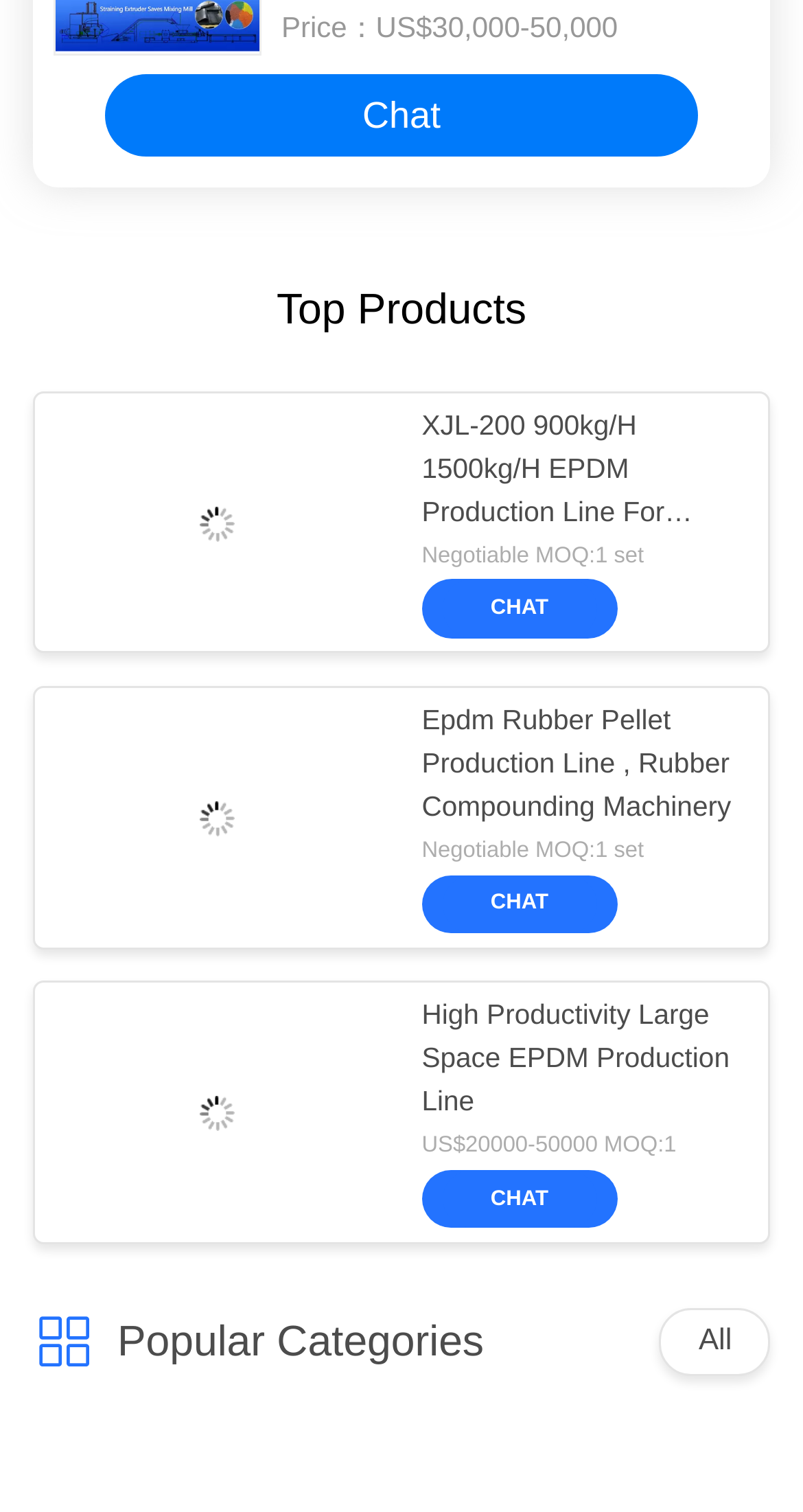What is the price range of the first product?
Kindly offer a detailed explanation using the data available in the image.

I looked at the StaticText element with the text 'US$30,000-50,000' which is next to the 'Price：' label, and it indicates the price range of the first product.